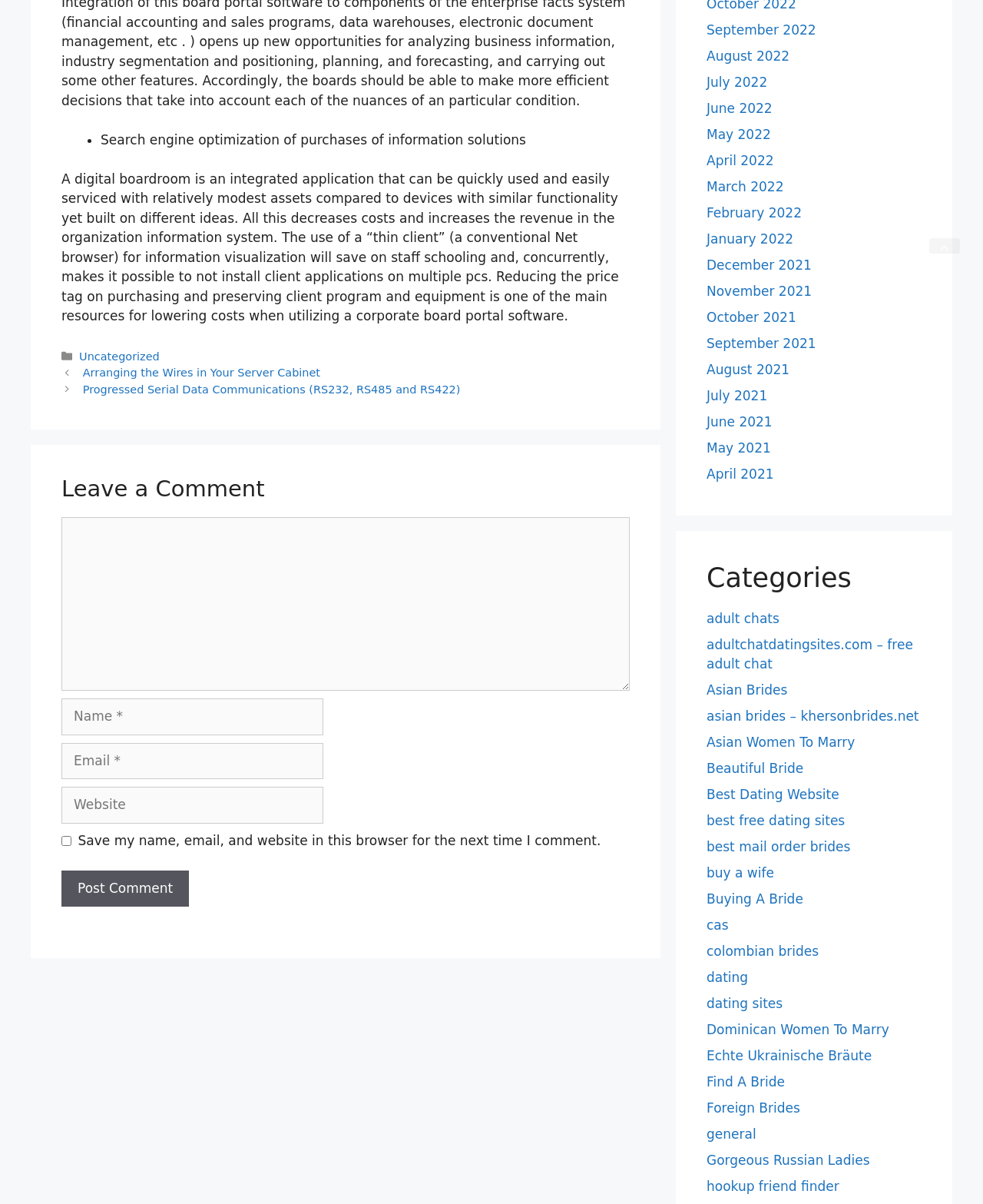What is the function of the 'Scroll back to top' link?
Using the visual information, respond with a single word or phrase.

To scroll back to top